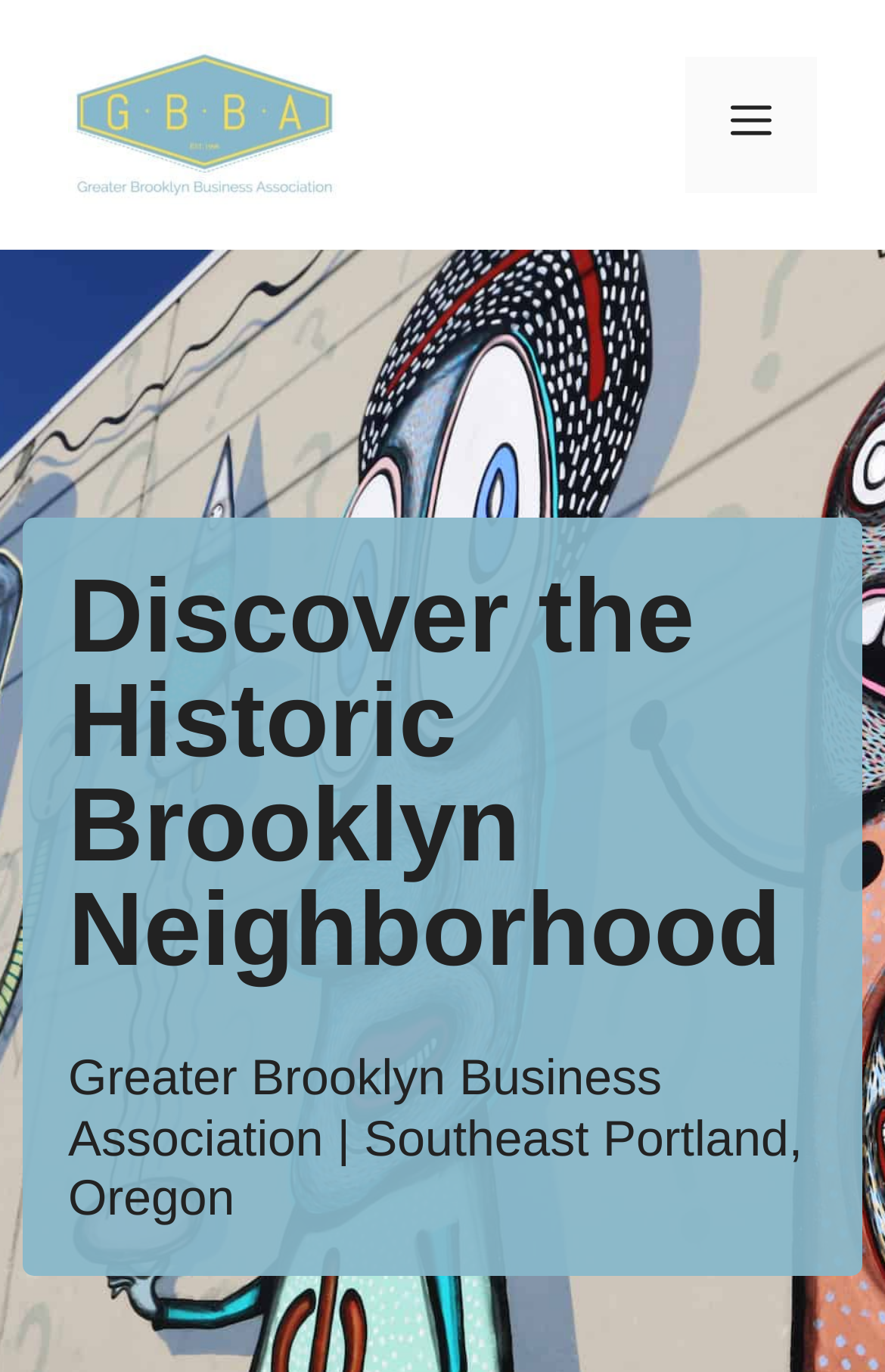With reference to the image, please provide a detailed answer to the following question: What is the purpose of the button with the text 'Menu'?

I found the answer by looking at the button element with the text 'Menu' which has an attribute 'controls' with the value 'primary-menu', indicating that it toggles the primary menu.